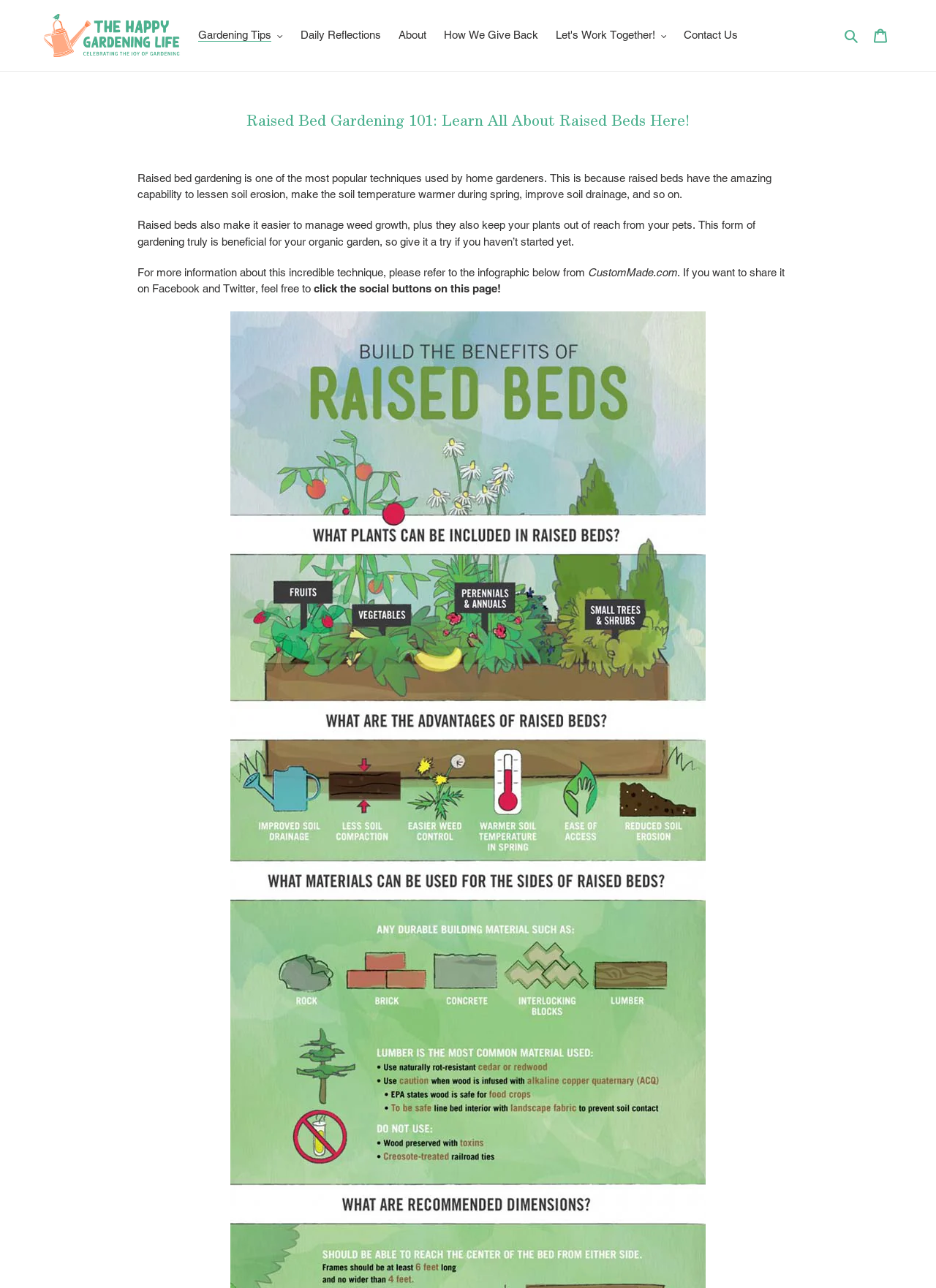Please identify the bounding box coordinates of the element I need to click to follow this instruction: "Search for something".

[0.897, 0.021, 0.924, 0.035]